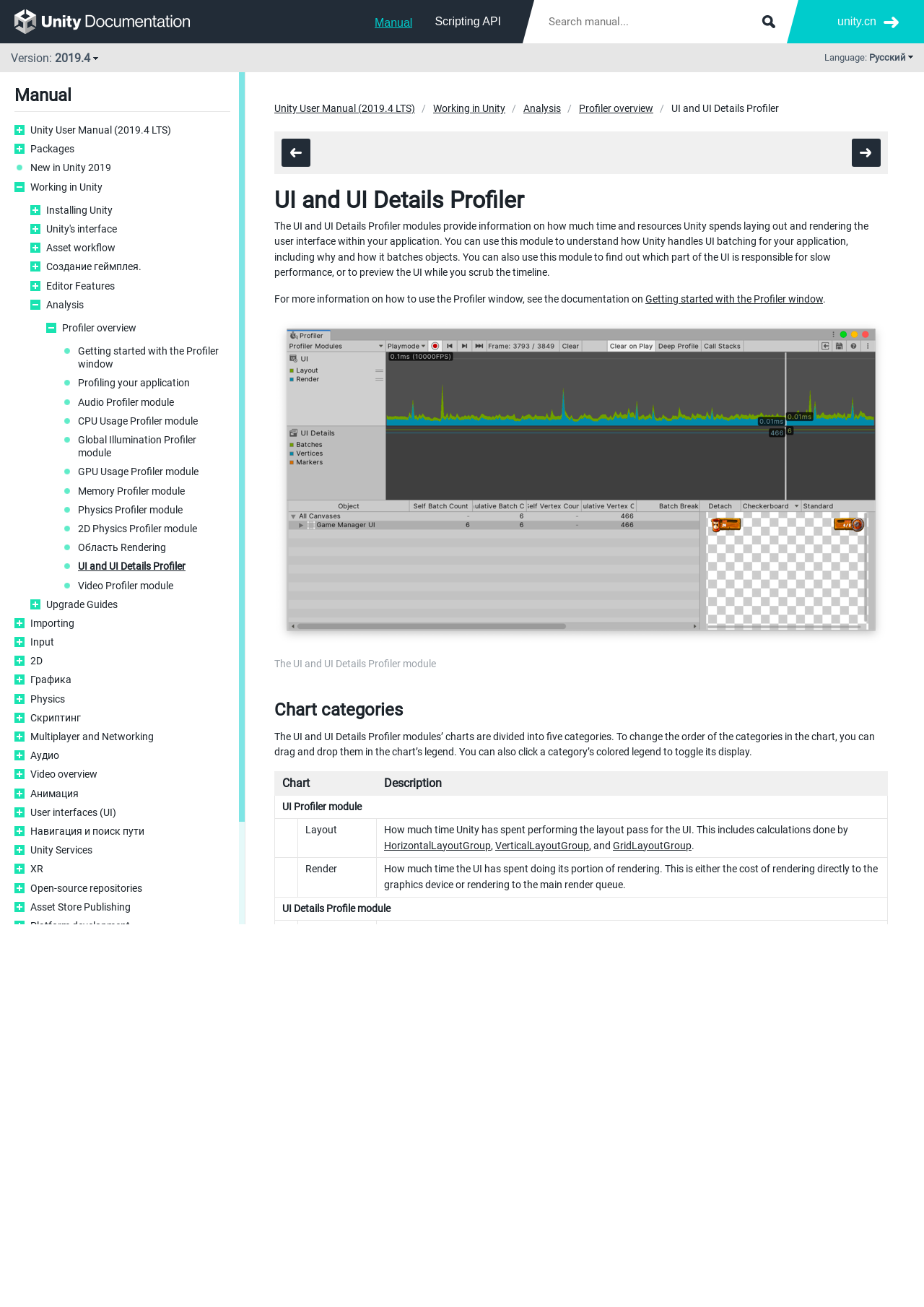Pinpoint the bounding box coordinates of the element you need to click to execute the following instruction: "Read about Profiler overview". The bounding box should be represented by four float numbers between 0 and 1, in the format [left, top, right, bottom].

[0.067, 0.246, 0.249, 0.256]